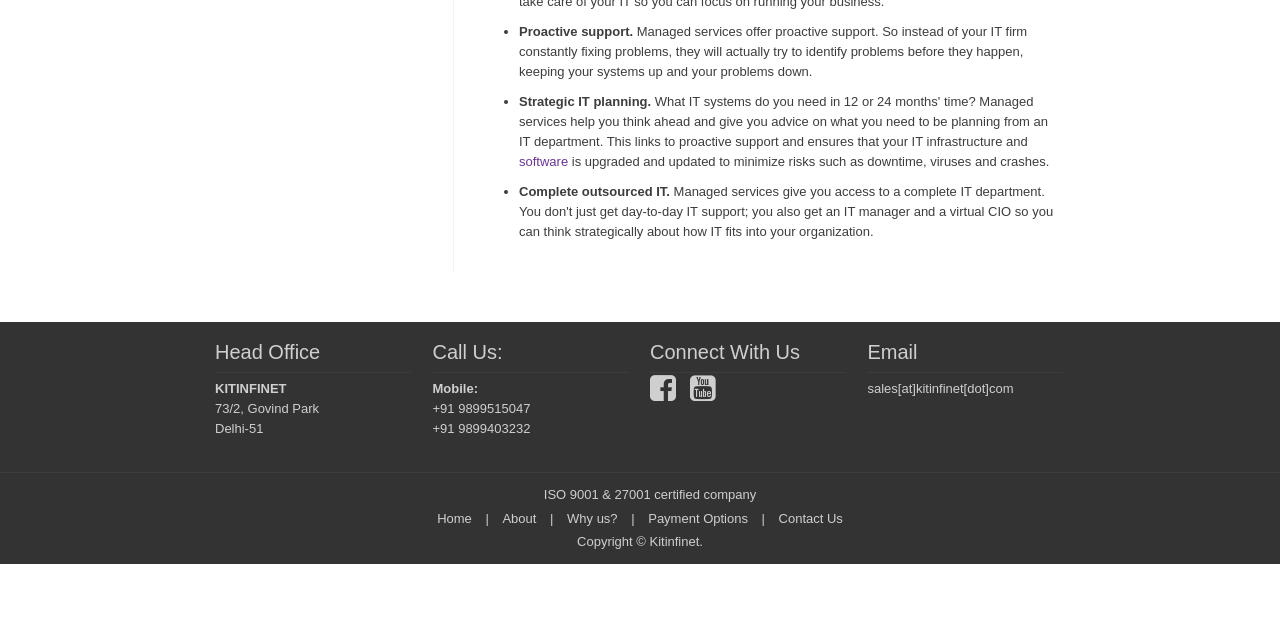Locate the bounding box of the user interface element based on this description: "About".

[0.385, 0.798, 0.427, 0.822]